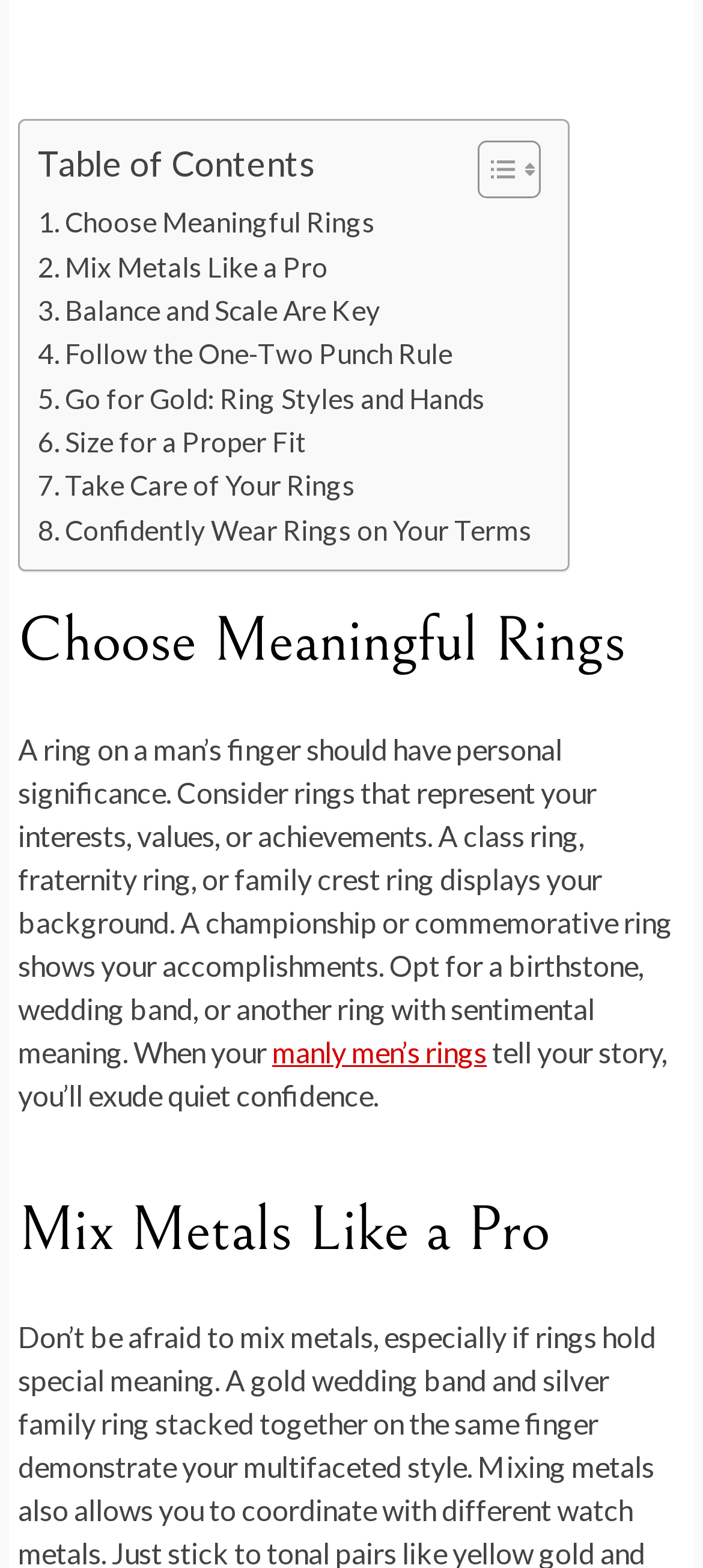Provide your answer to the question using just one word or phrase: What is the topic of the second section?

Mix Metals Like a Pro